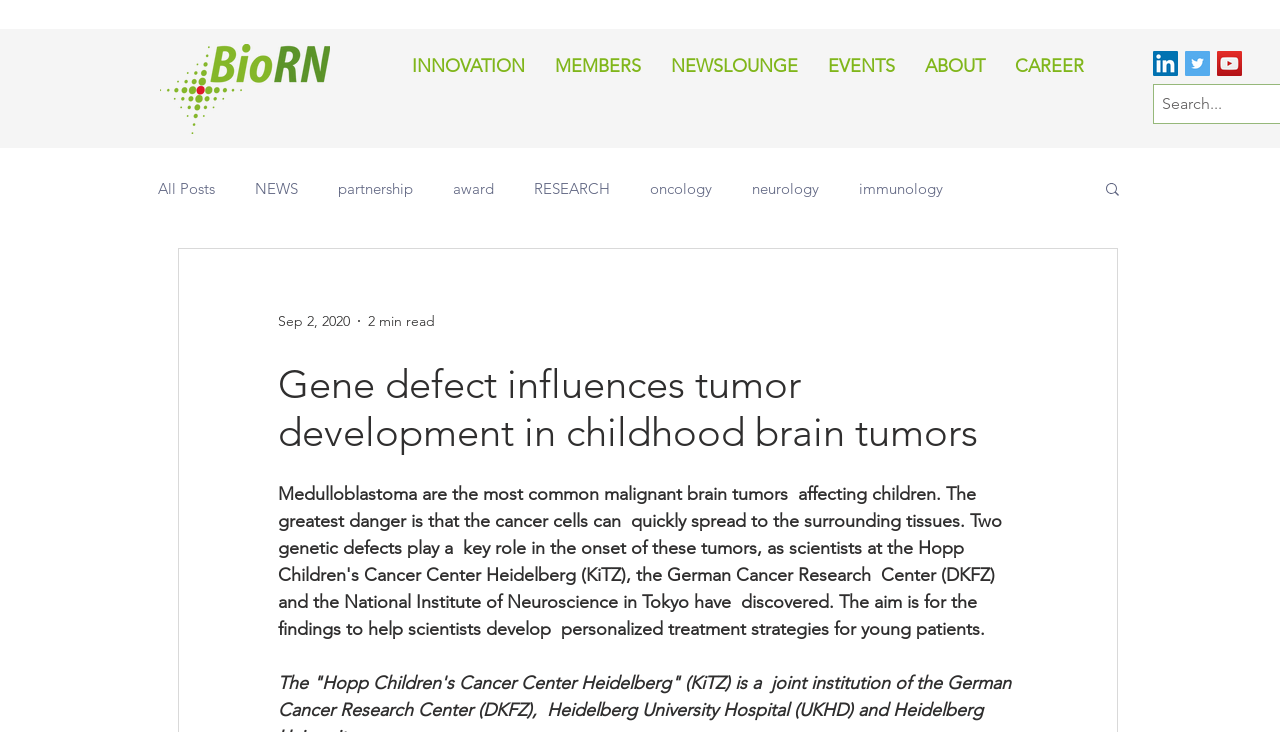What is the date of the blog post?
Please give a detailed answer to the question using the information shown in the image.

The date of the blog post is Sep 2, 2020, which can be inferred from the generic text 'Sep 2, 2020' located below the heading of the blog post.